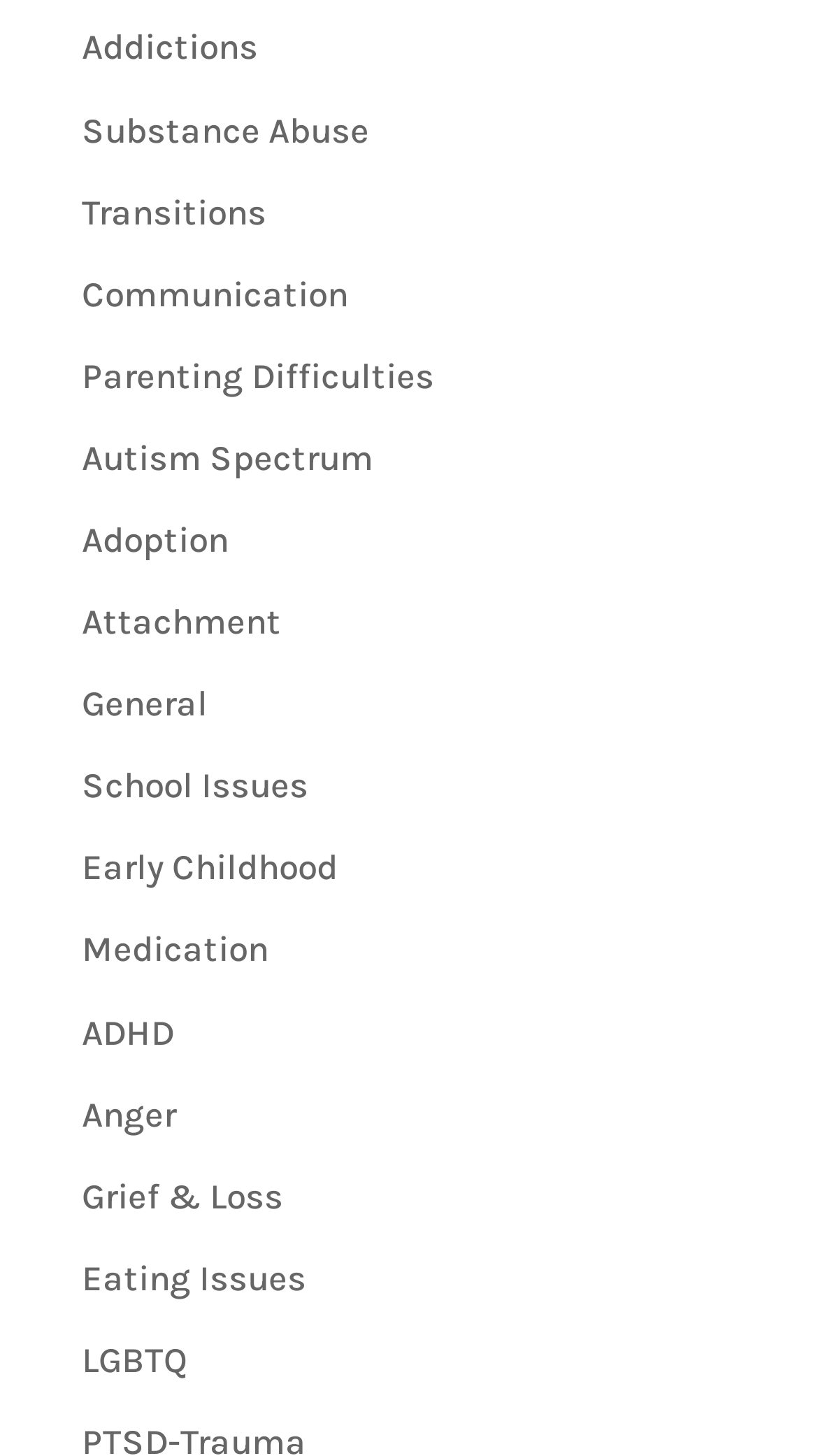Provide a short, one-word or phrase answer to the question below:
What is the second link from the top?

Substance Abuse